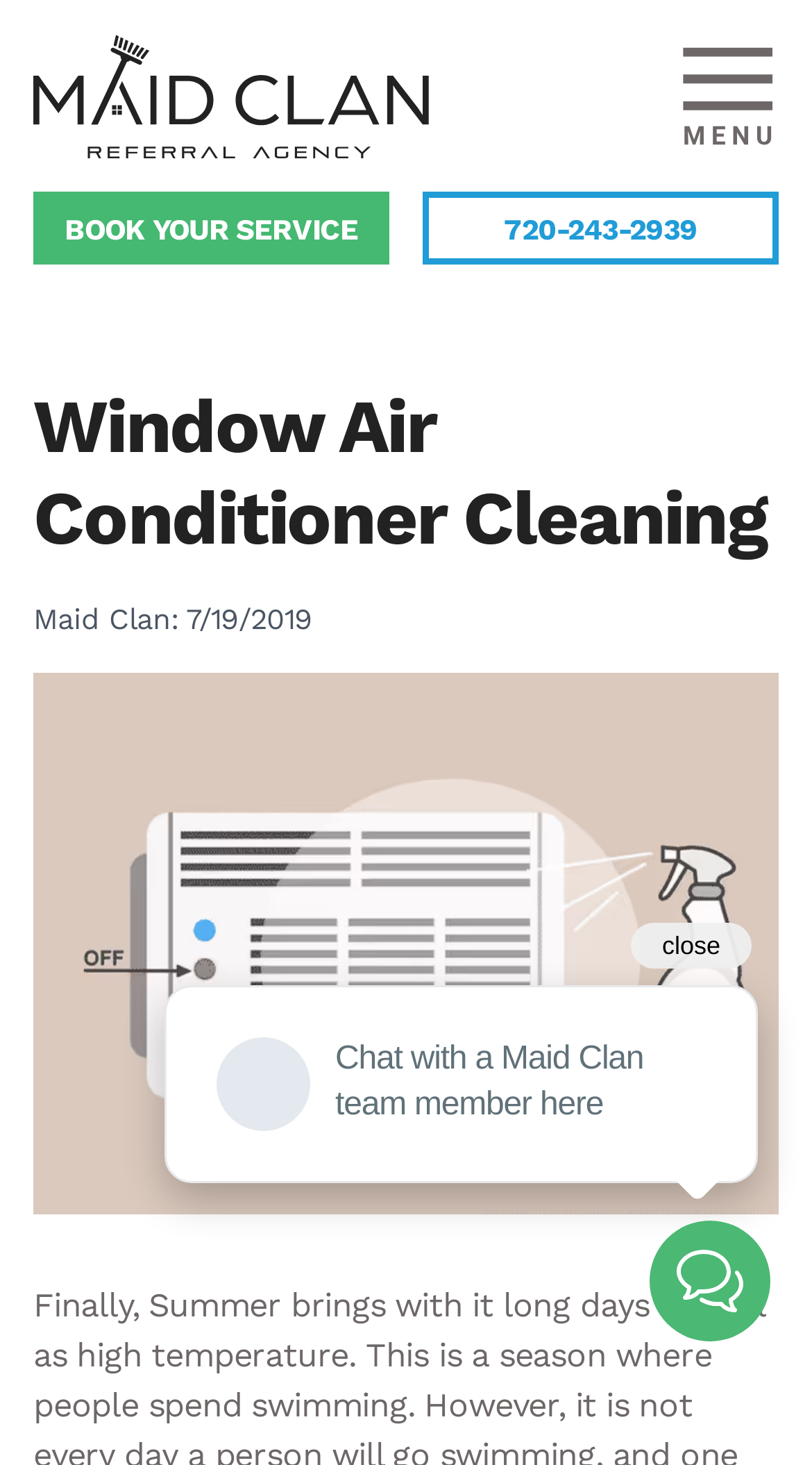Using the description "720-243-2939", predict the bounding box of the relevant HTML element.

[0.521, 0.131, 0.959, 0.181]